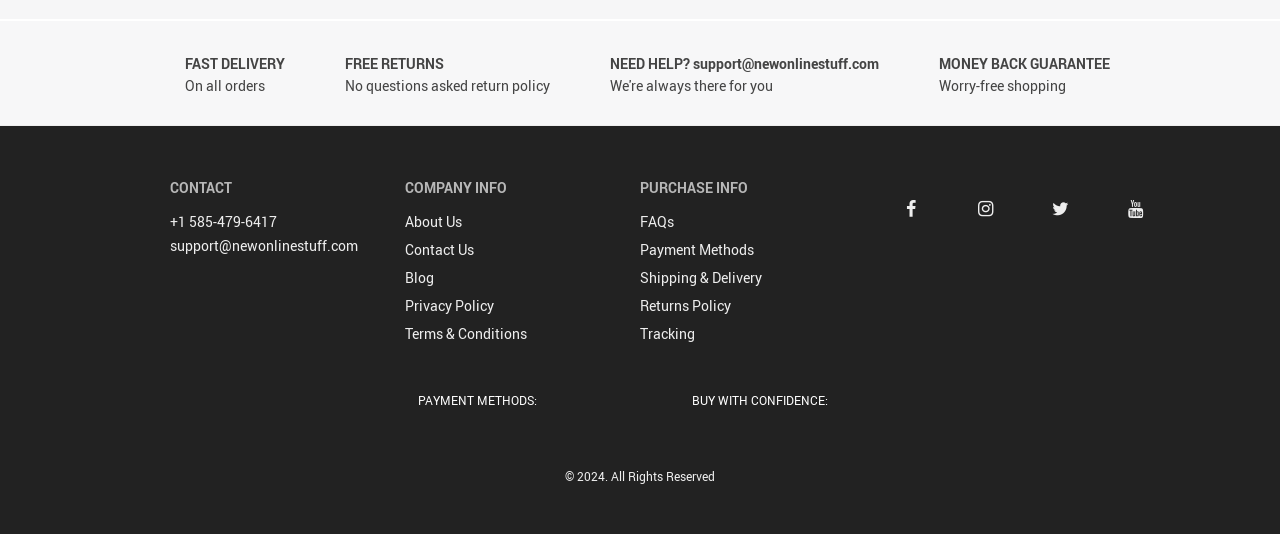Given the element description Shipping & Delivery, identify the bounding box coordinates for the UI element on the webpage screenshot. The format should be (top-left x, top-left y, bottom-right x, bottom-right y), with values between 0 and 1.

[0.5, 0.434, 0.595, 0.472]